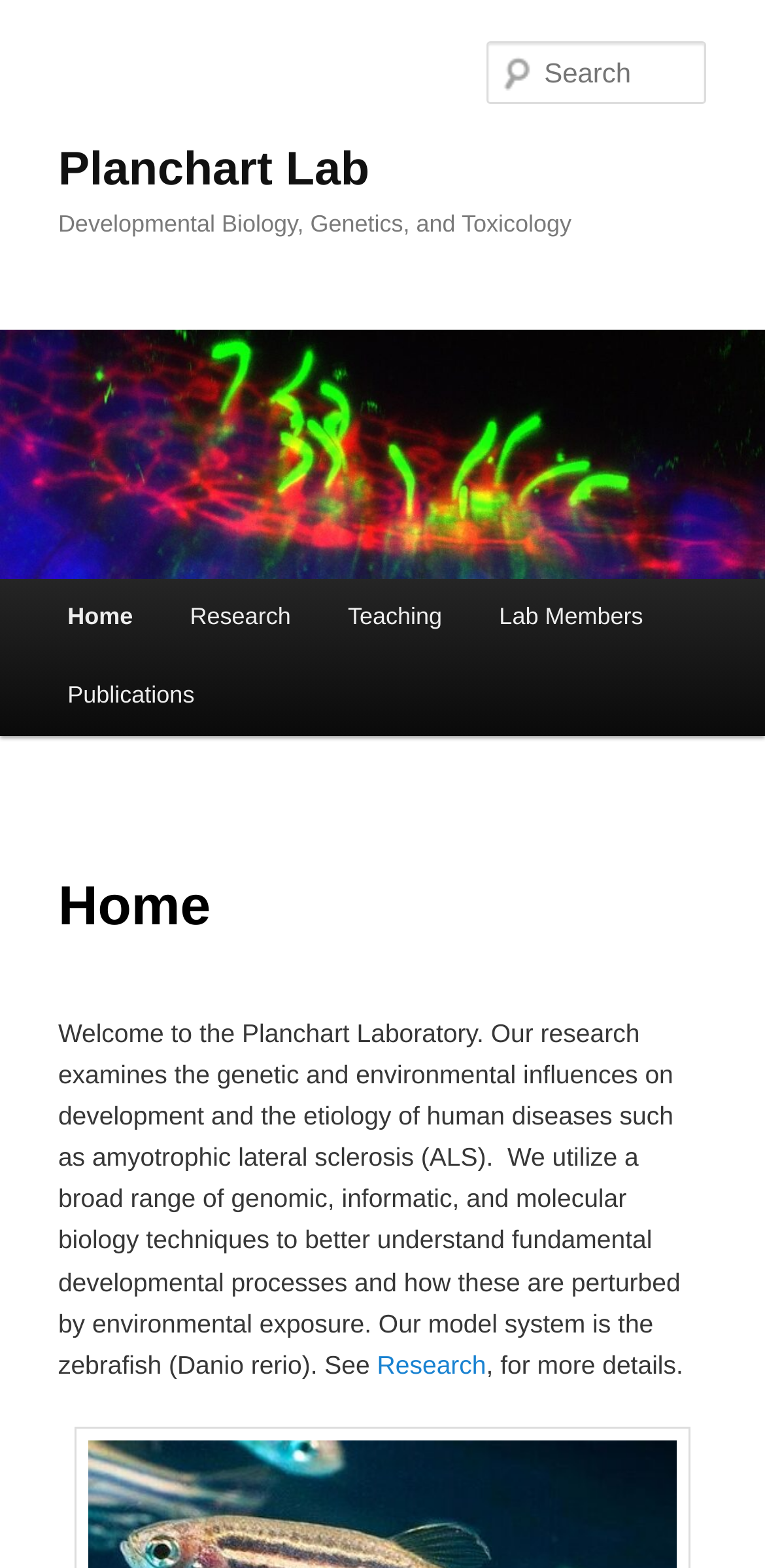What is the research focus of the laboratory?
Please use the image to deliver a detailed and complete answer.

The research focus of the laboratory can be found in the heading element 'Developmental Biology, Genetics, and Toxicology' with bounding box coordinates [0.076, 0.131, 0.924, 0.156]. This heading is located below the laboratory name, indicating that it is a description of the laboratory's research focus.